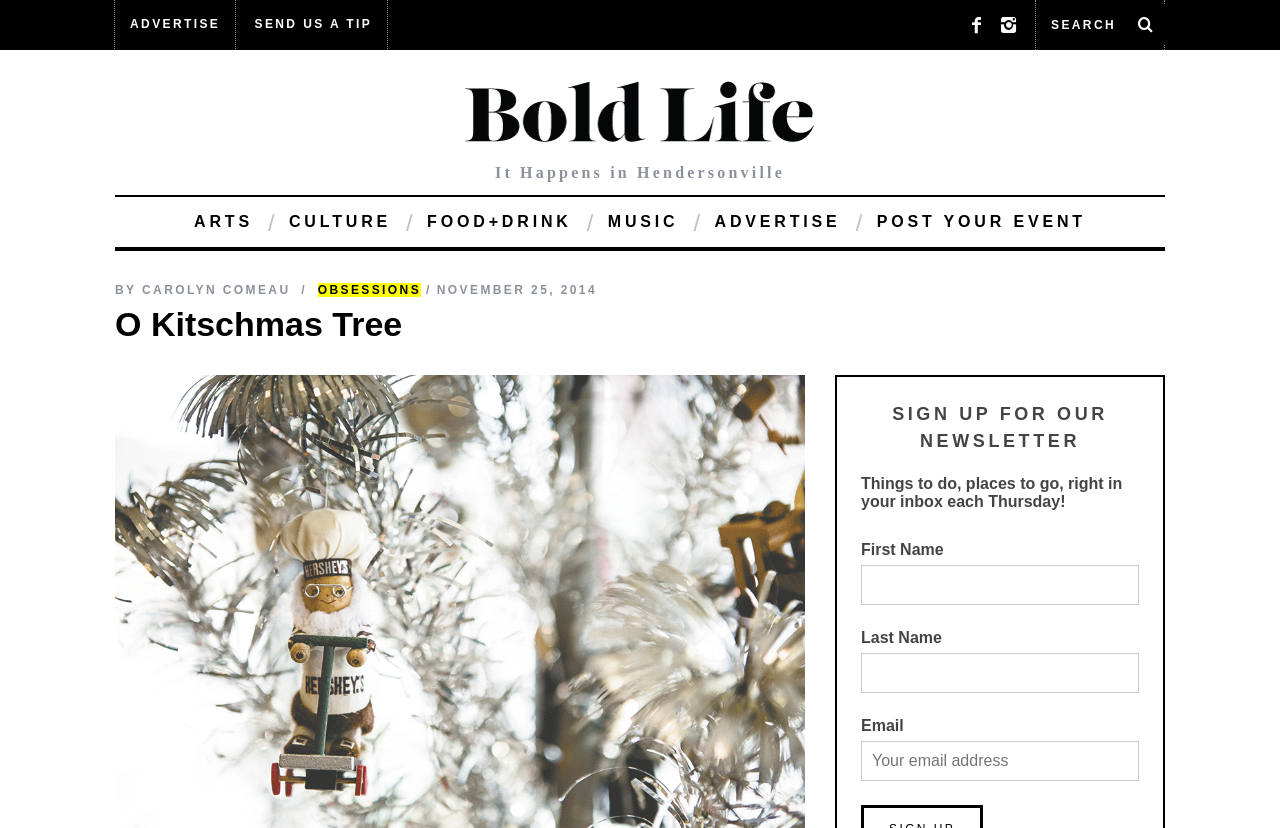What is the purpose of the textbox at the bottom?
Using the image as a reference, give a one-word or short phrase answer.

SIGN UP FOR NEWSLETTER